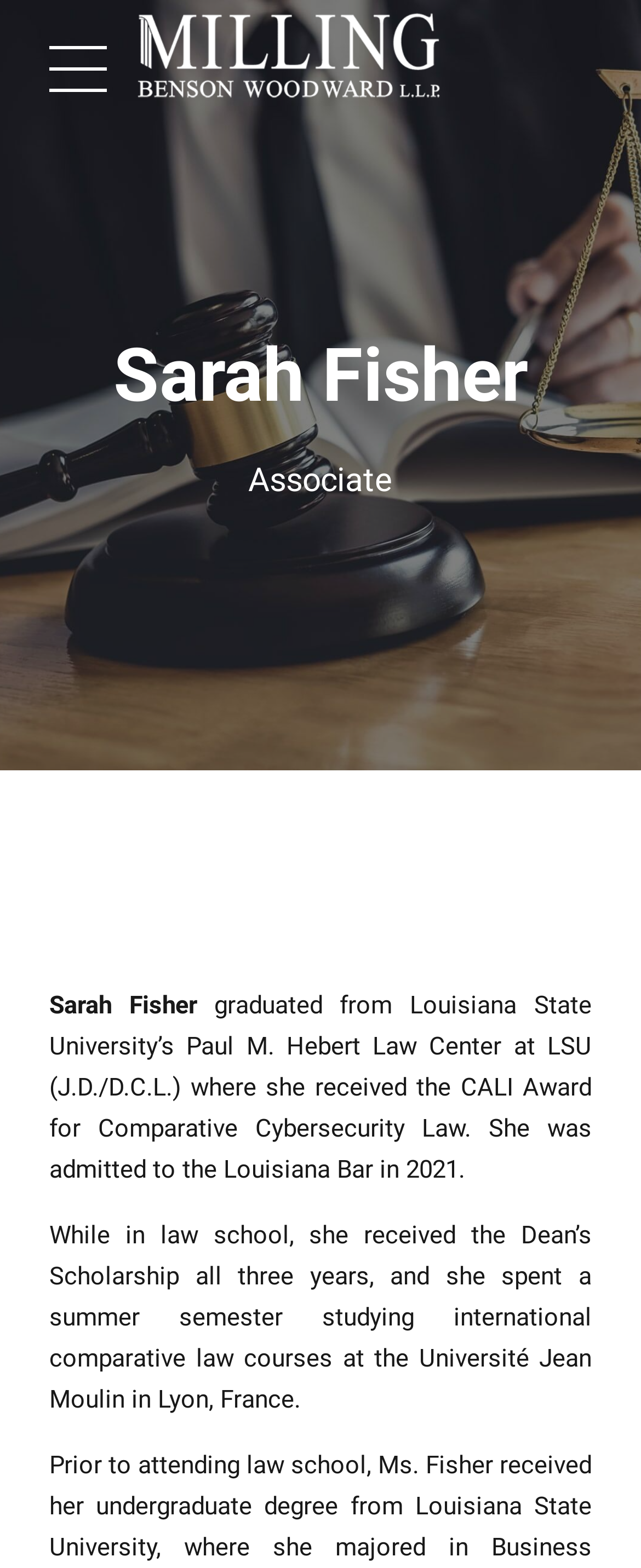What award did Sarah Fisher receive in Comparative Cybersecurity Law?
Use the screenshot to answer the question with a single word or phrase.

CALI Award